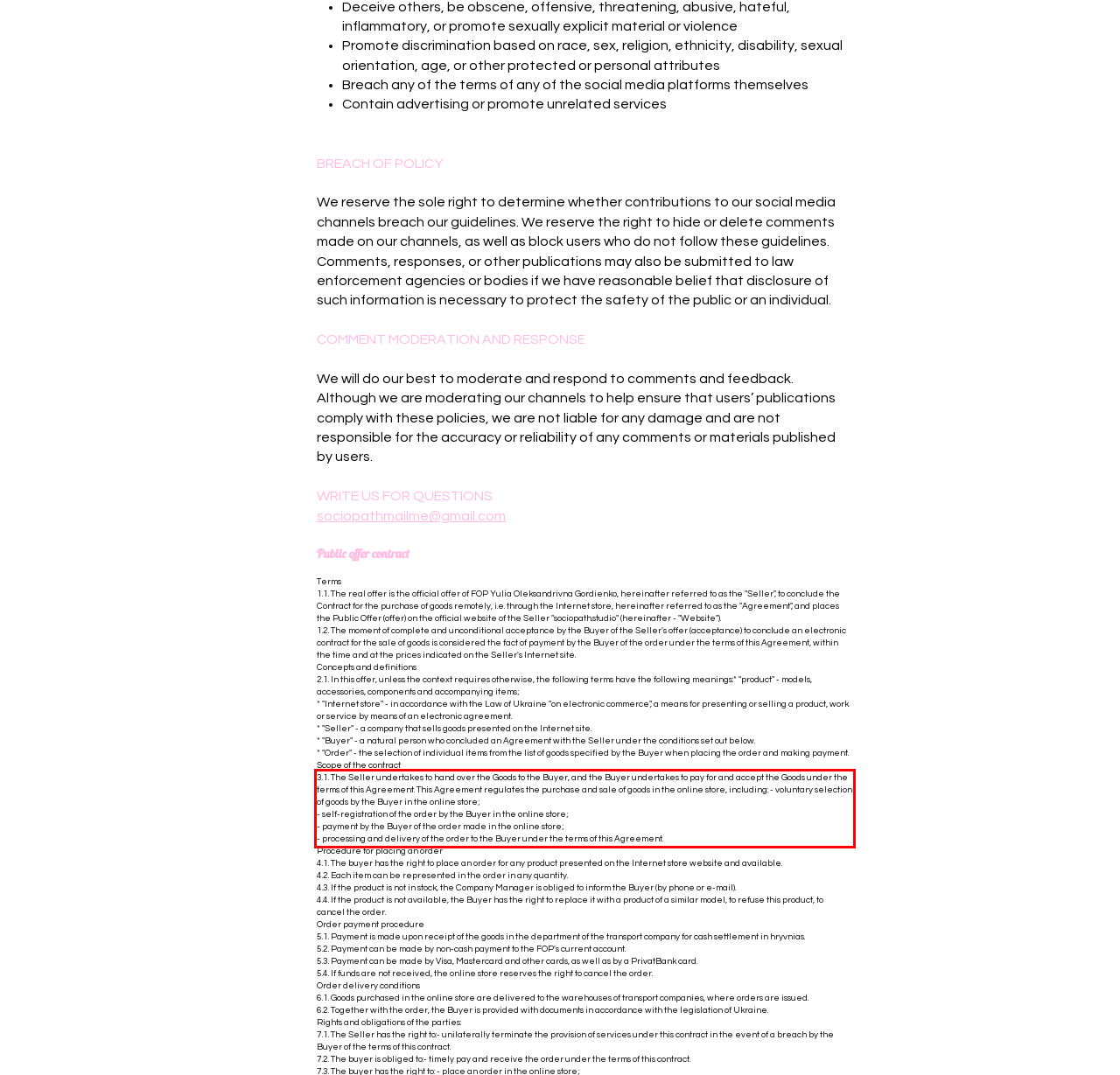Examine the screenshot of the webpage, locate the red bounding box, and generate the text contained within it.

3.1. The Seller undertakes to hand over the Goods to the Buyer, and the Buyer undertakes to pay for and accept the Goods under the terms of this Agreement. This Agreement regulates the purchase and sale of goods in the online store, including: - voluntary selection of goods by the Buyer in the online store; - self-registration of the order by the Buyer in the online store; - payment by the Buyer of the order made in the online store; - processing and delivery of the order to the Buyer under the terms of this Agreement.